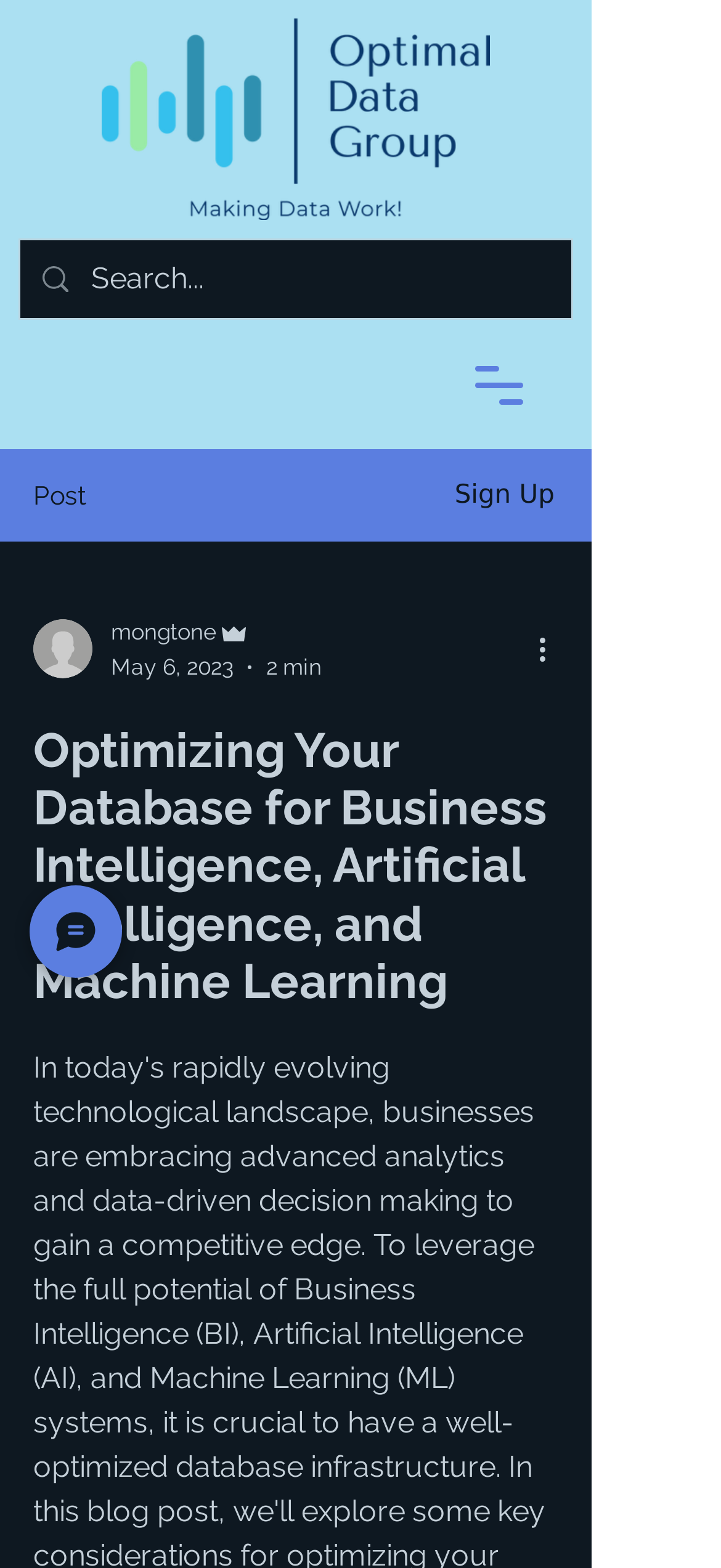Use a single word or phrase to answer the question:
What is the date of the latest article?

May 6, 2023